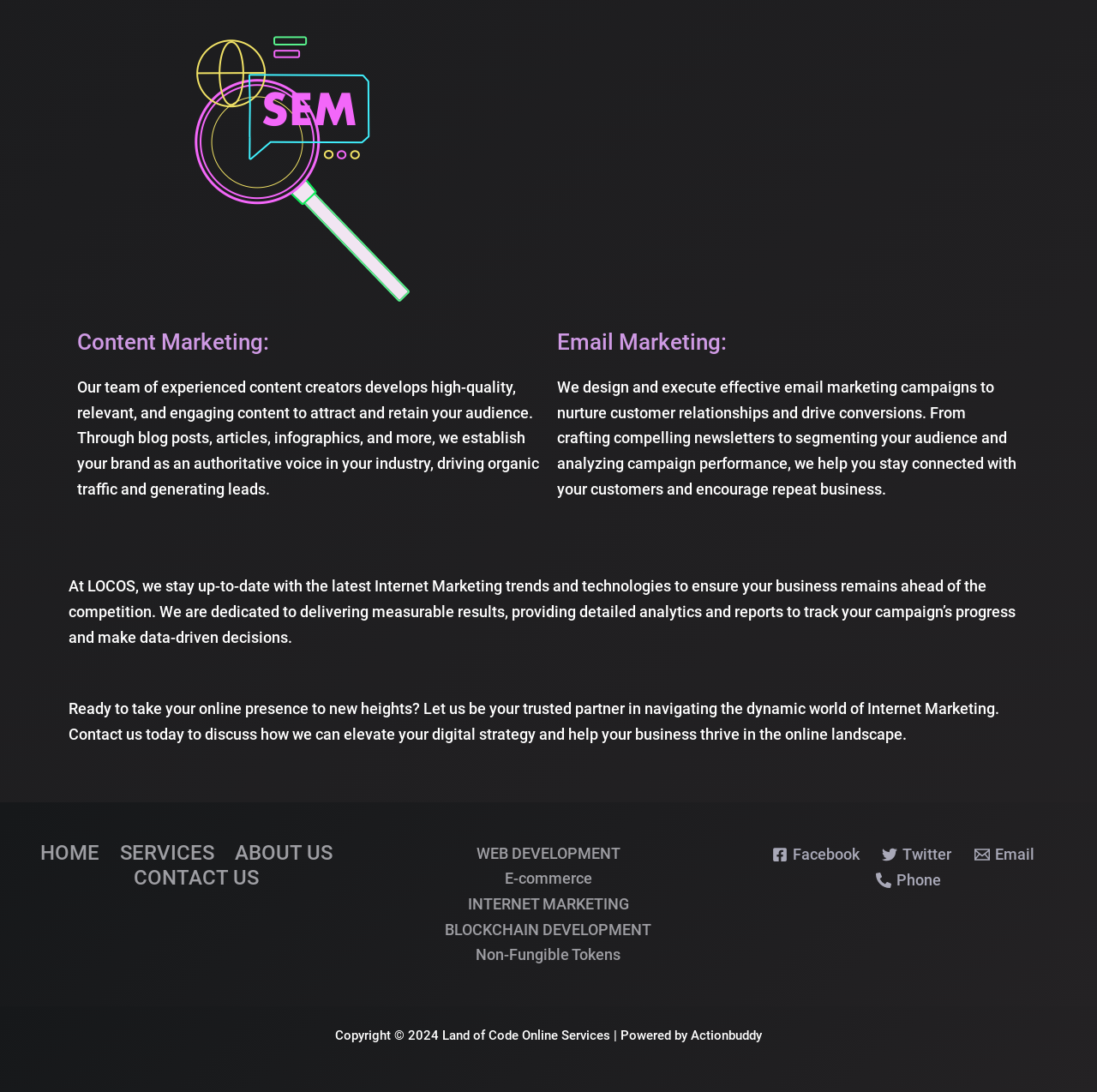Identify the bounding box coordinates of the HTML element based on this description: "BLOCKCHAIN DEVELOPMENT".

[0.406, 0.843, 0.594, 0.859]